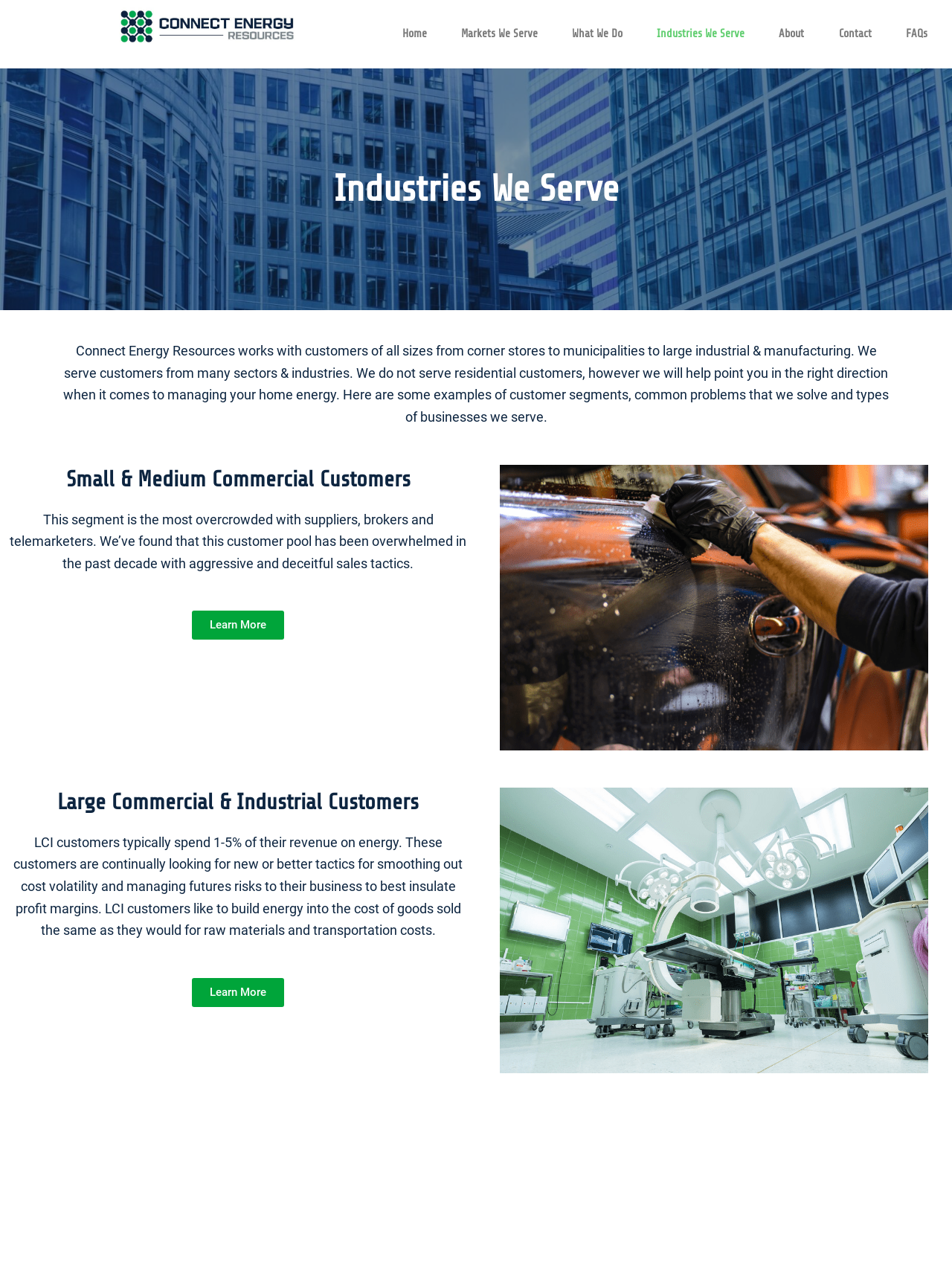Provide the bounding box coordinates of the HTML element described by the text: "FAQs".

[0.933, 0.006, 0.992, 0.048]